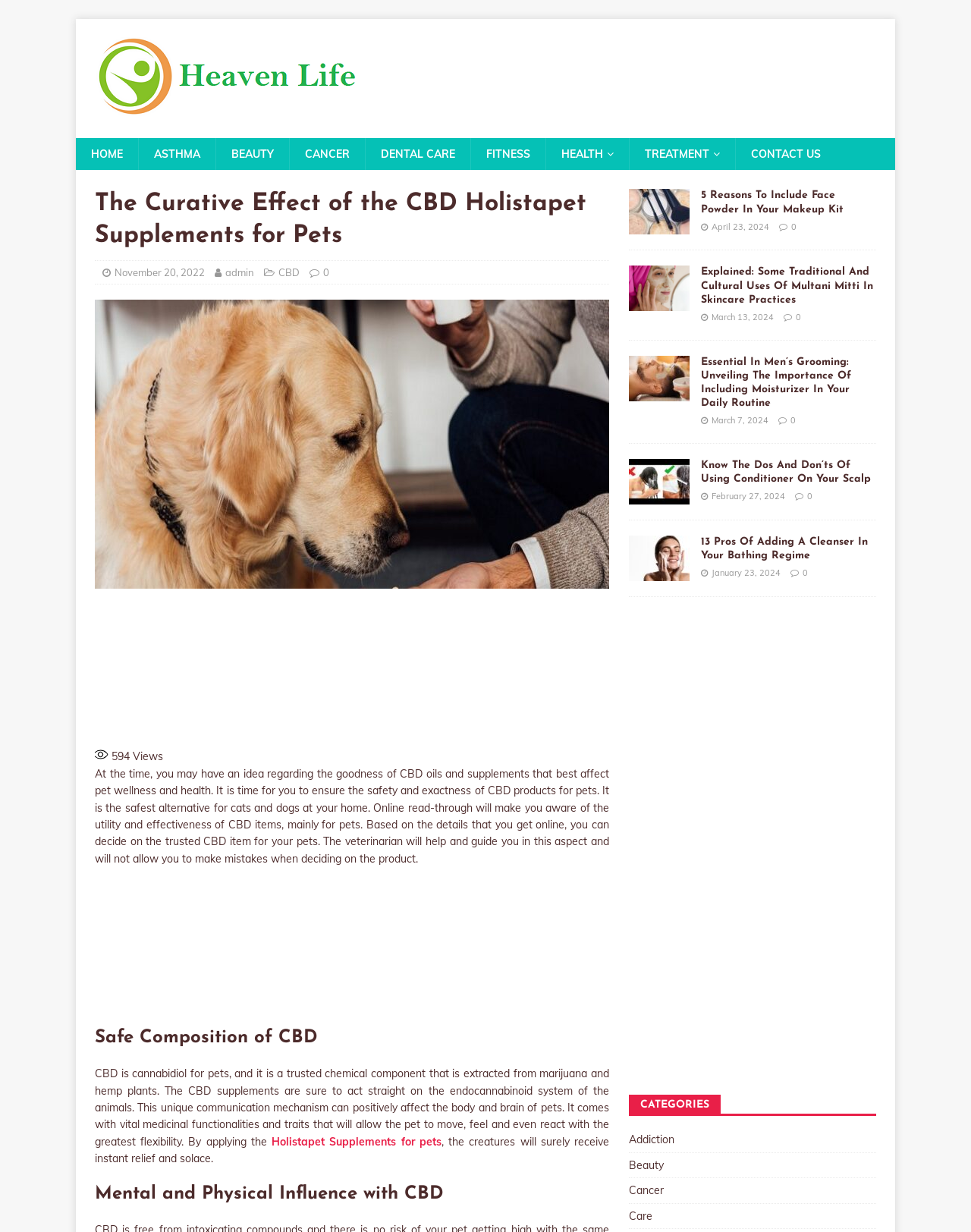Determine the bounding box coordinates for the area you should click to complete the following instruction: "Click on the 'CONTACT US' link".

[0.757, 0.112, 0.861, 0.138]